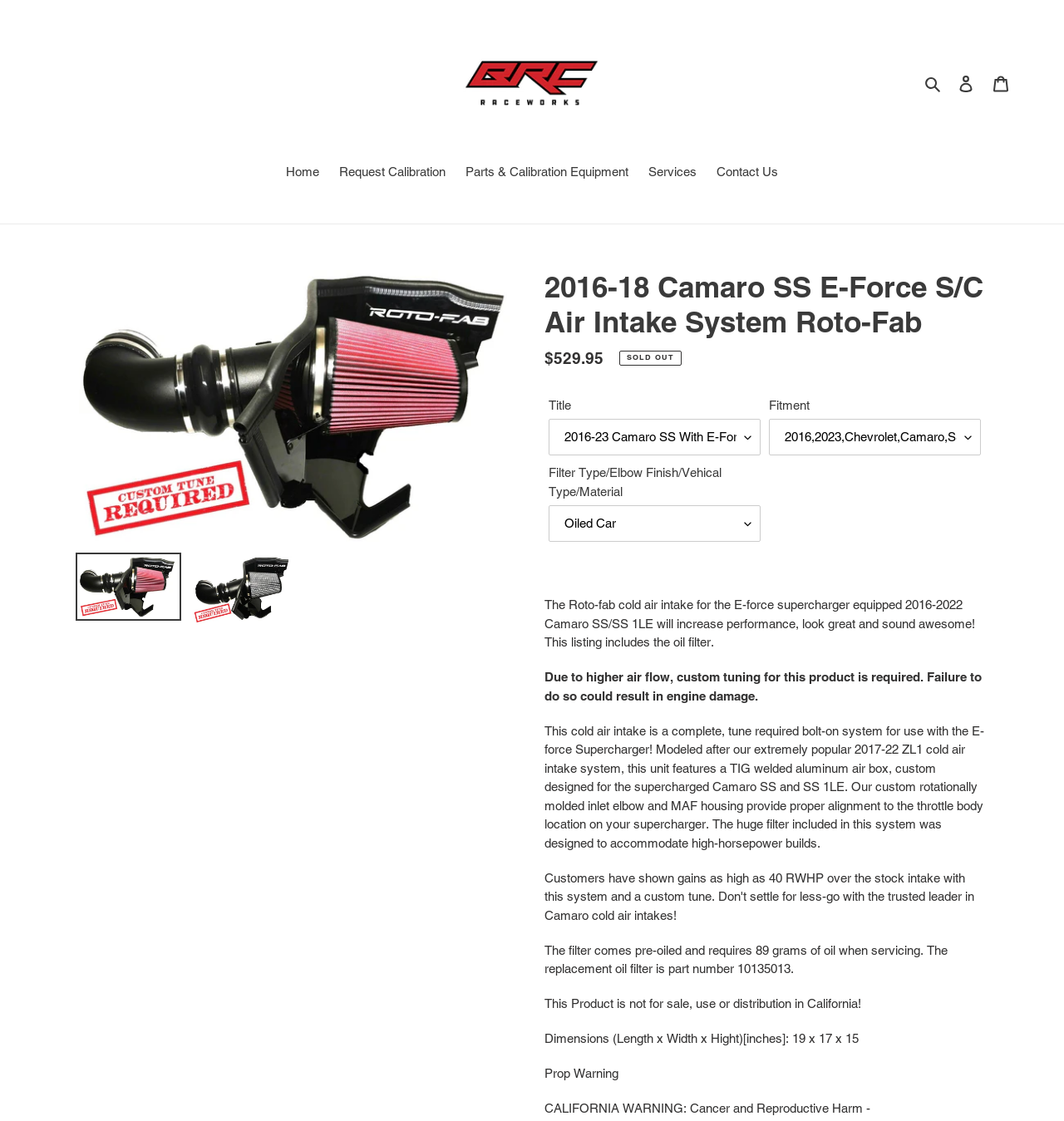What is the dimension of the air intake system?
Answer with a single word or phrase by referring to the visual content.

19 x 17 x 15 inches